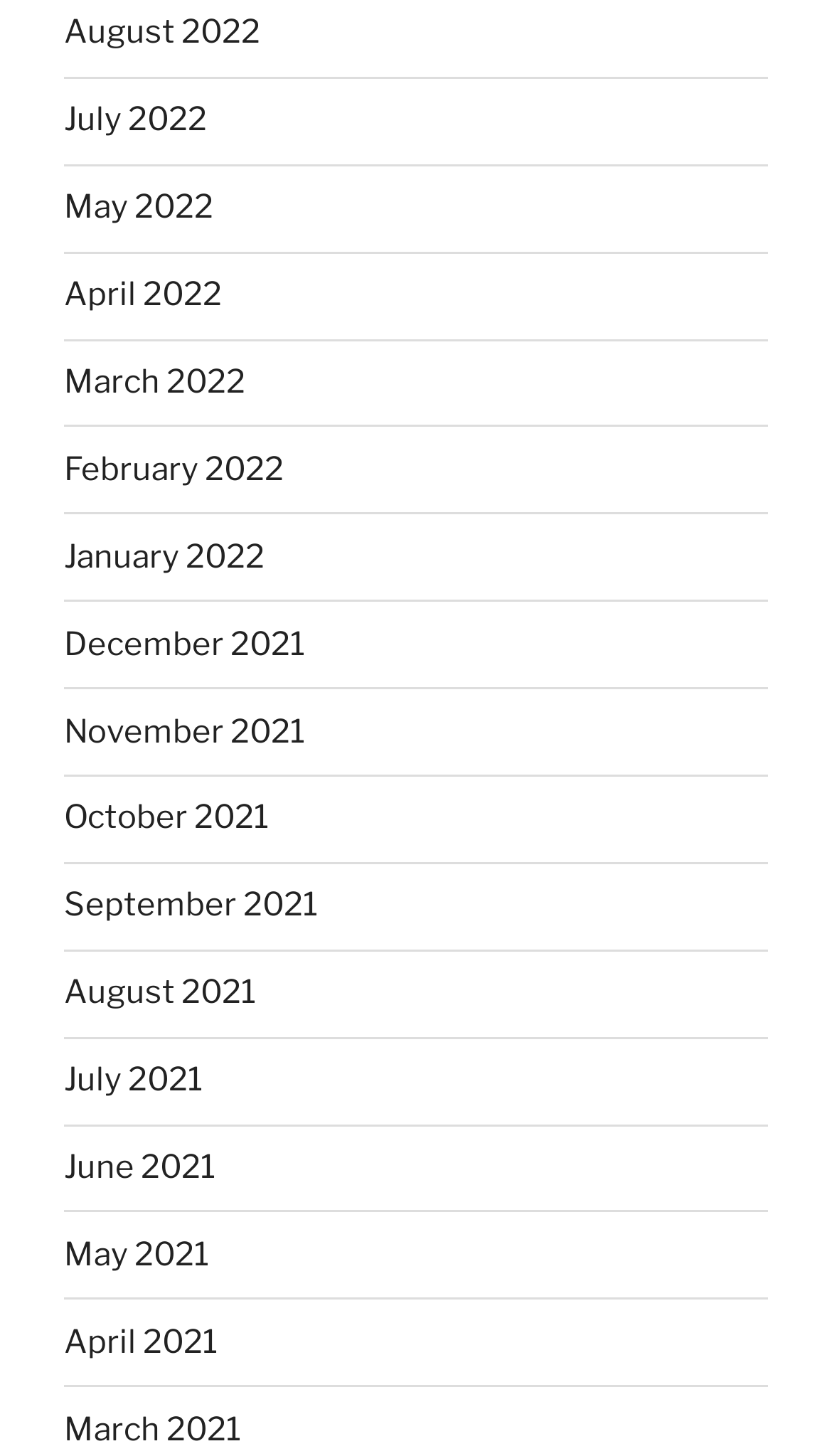Please find the bounding box coordinates for the clickable element needed to perform this instruction: "Visit Game Cravings".

None